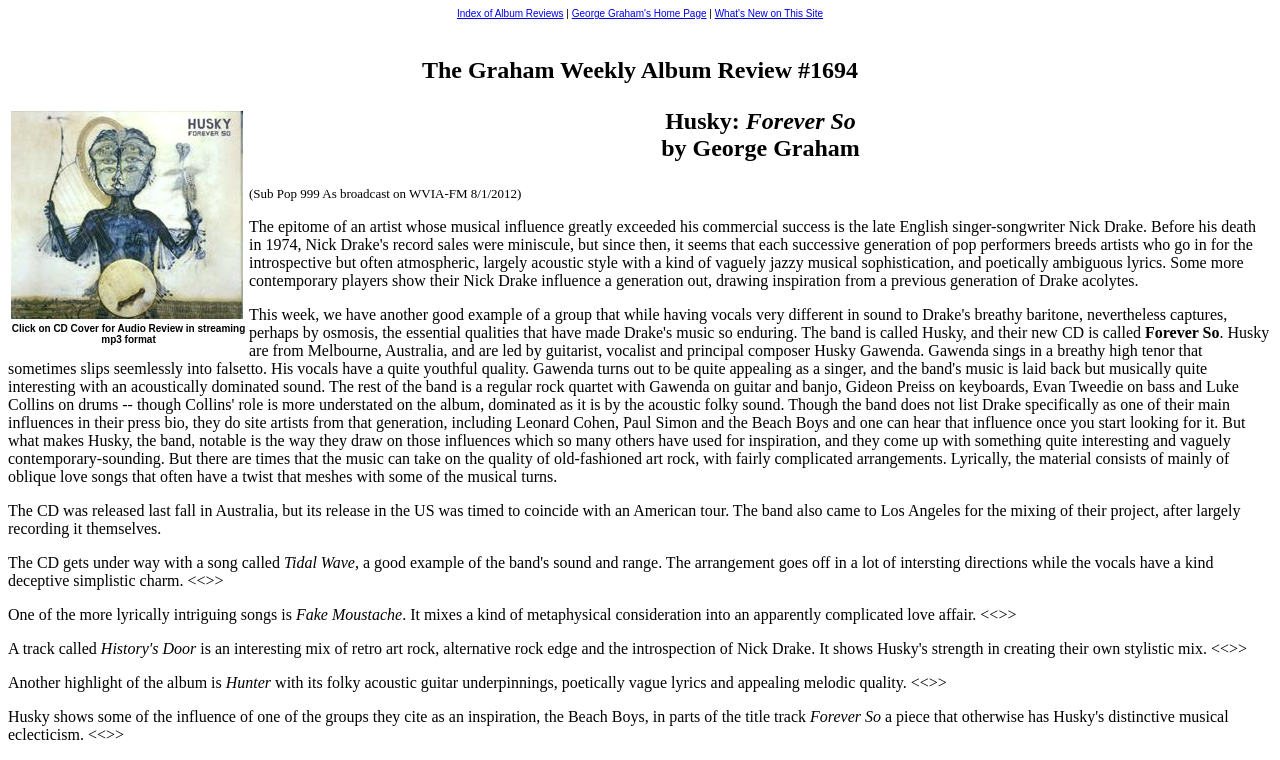Identify the bounding box coordinates of the HTML element based on this description: "George Graham's Home Page".

[0.447, 0.011, 0.552, 0.025]